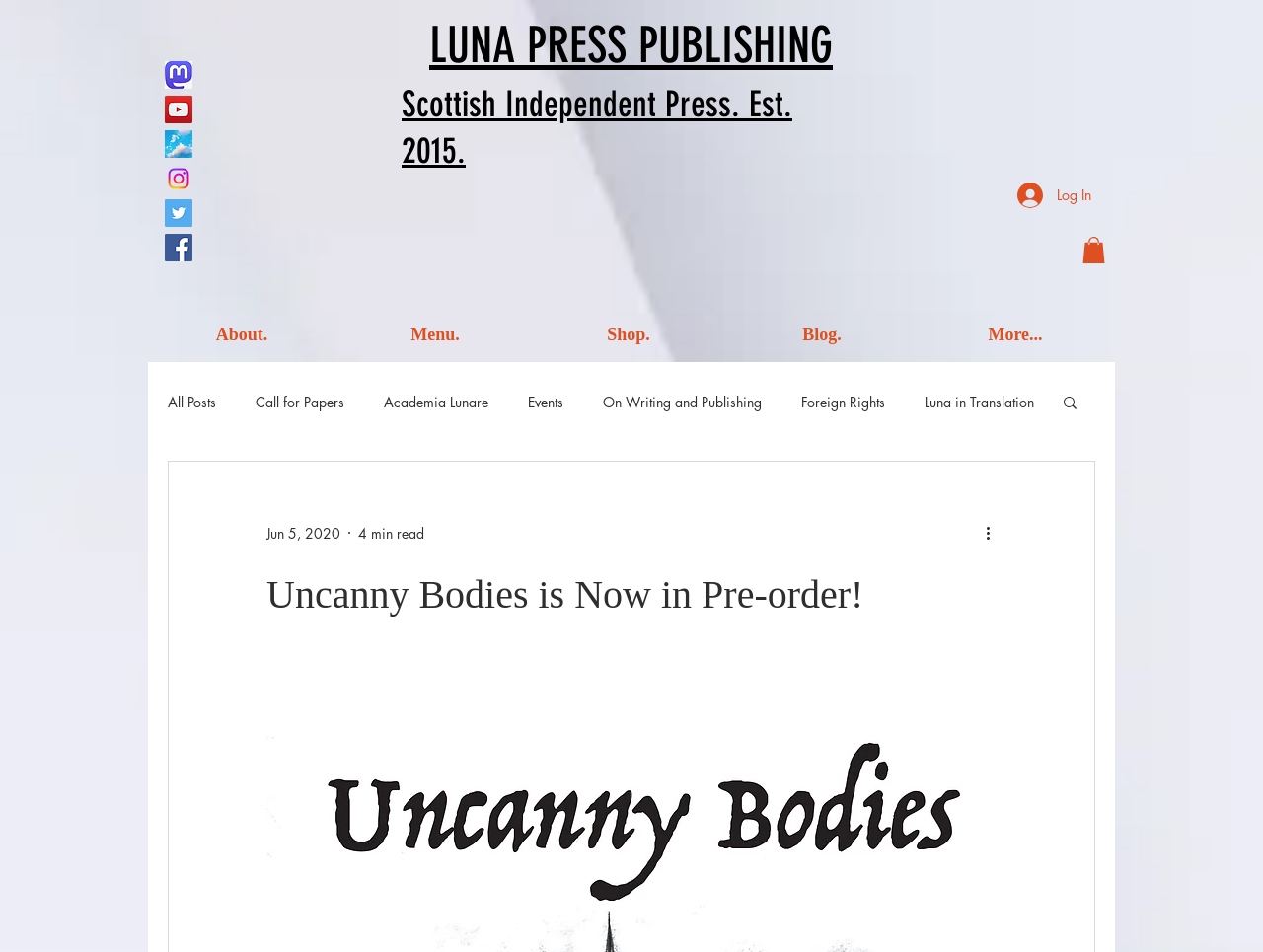Given the element description, predict the bounding box coordinates in the format (top-left x, top-left y, bottom-right x, bottom-right y), using floating point numbers between 0 and 1: Anthropocene

[0.544, 0.495, 0.609, 0.515]